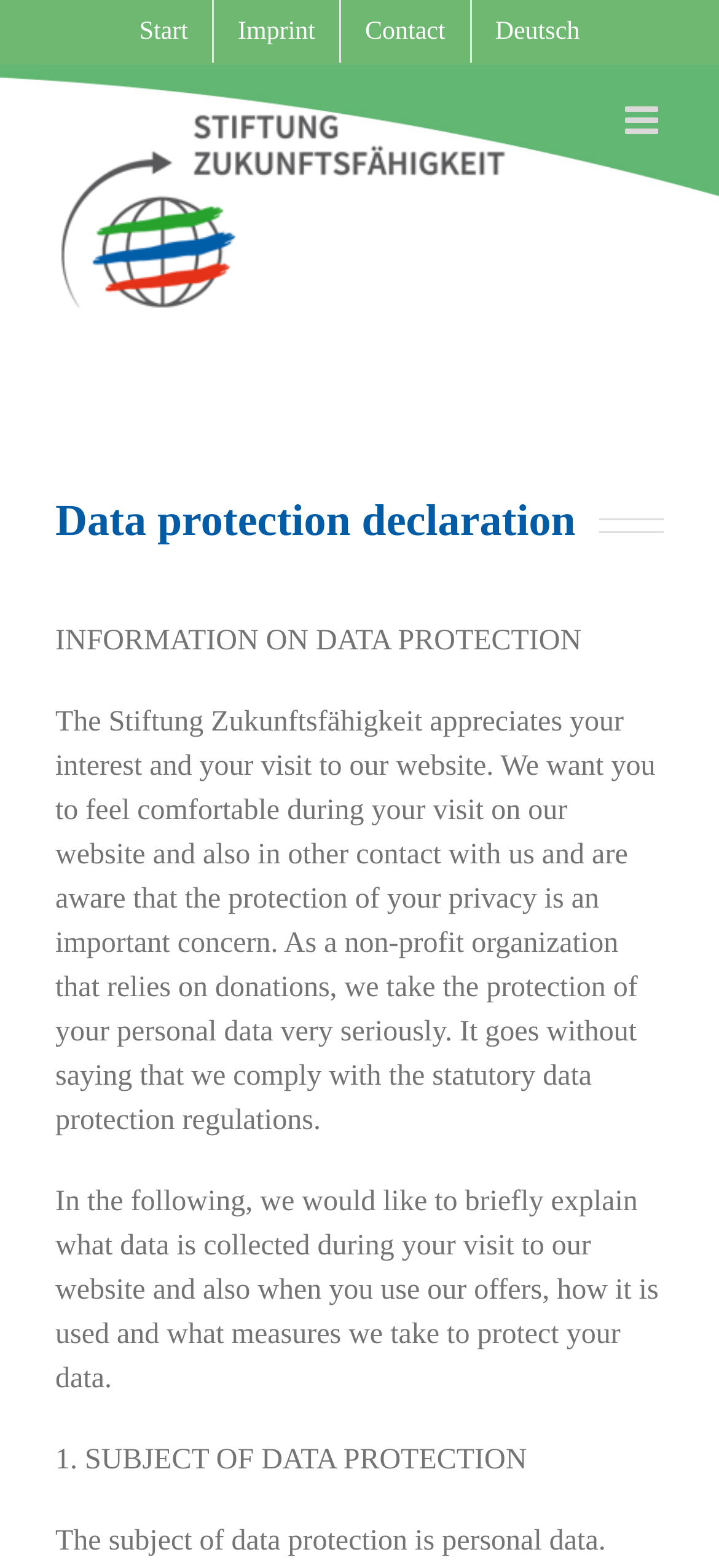What is the purpose of the webpage? Based on the screenshot, please respond with a single word or phrase.

Data protection declaration